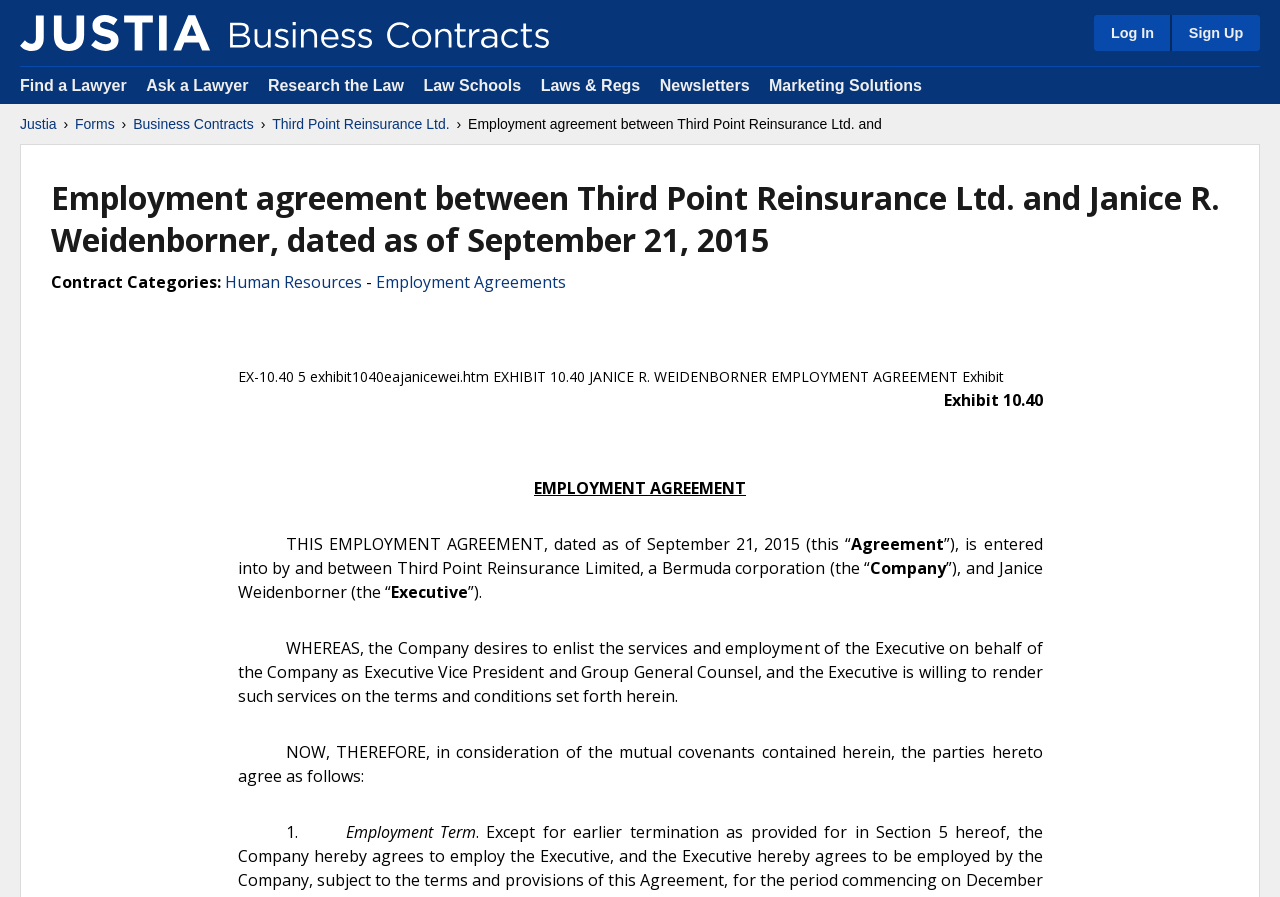Using the information in the image, give a comprehensive answer to the question: 
What is the category of the contract?

I found the answer by looking at the text 'Contract Categories: Human Resources' which is a part of the webpage. It clearly states that the category of the contract is Human Resources.